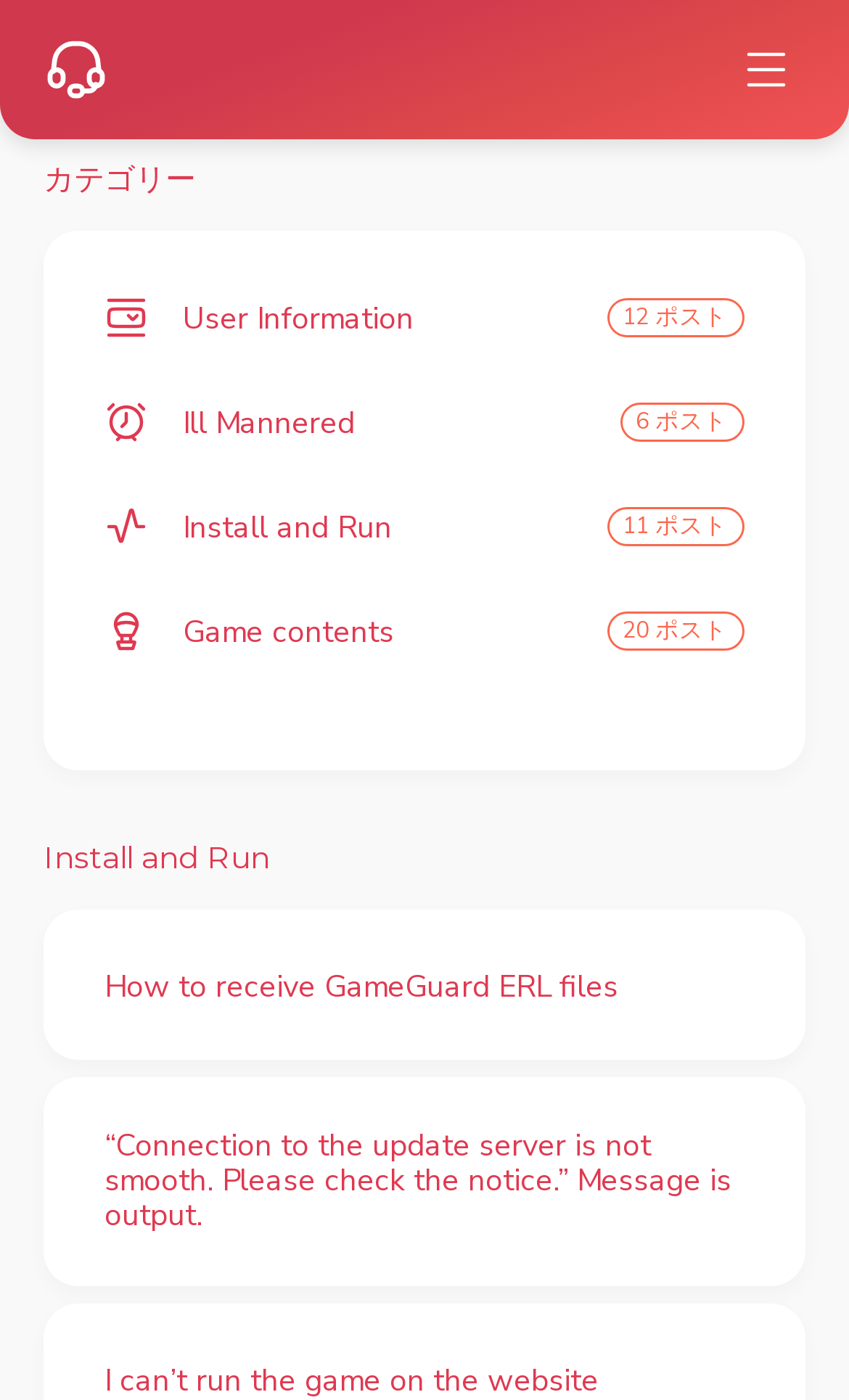What is the topic of the second link?
We need a detailed and meticulous answer to the question.

I found the second link with the text 'Ill Mannered 6 ポスト' under the 'カテゴリー' heading, which suggests that the topic of this link is 'Ill Mannered'.